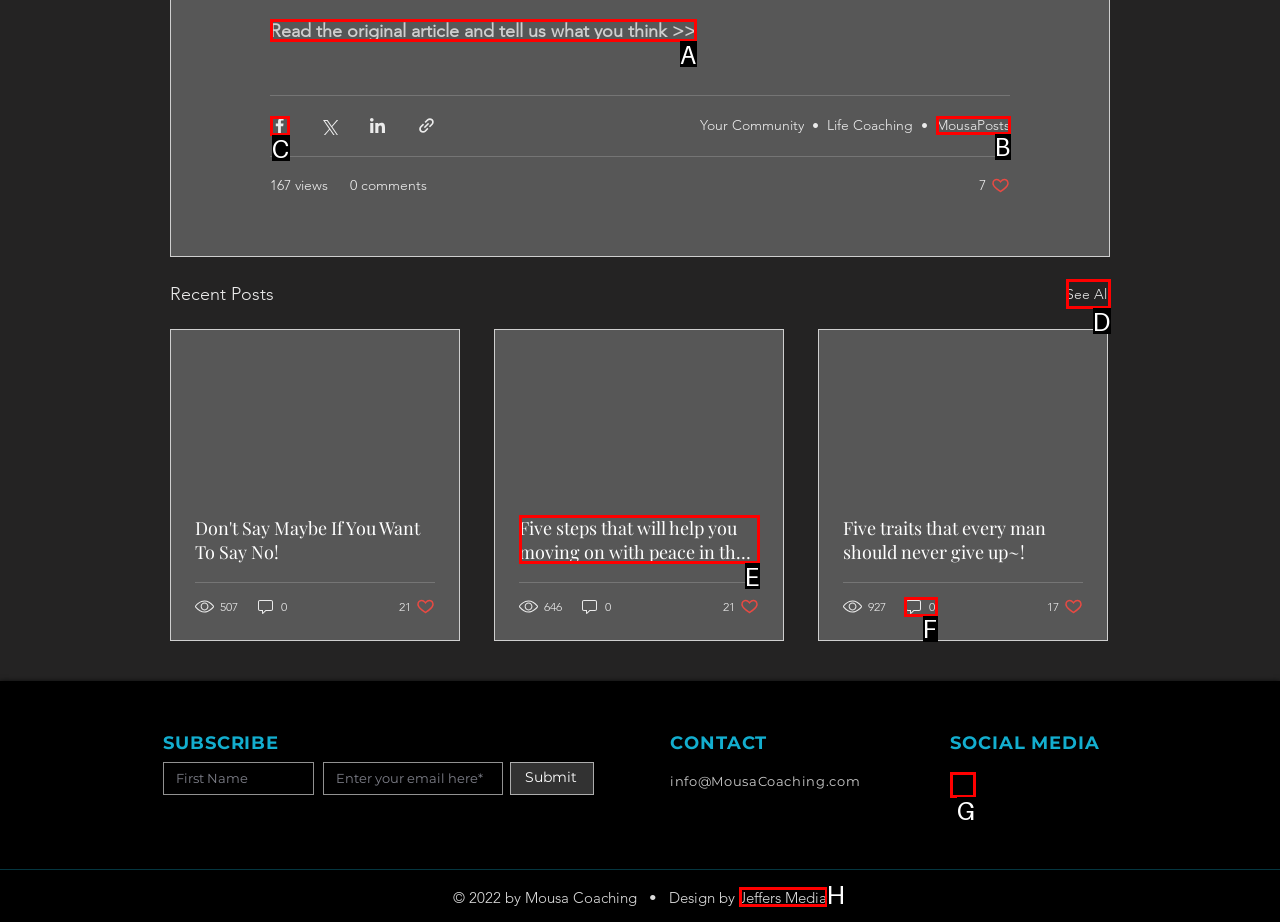From the given options, tell me which letter should be clicked to complete this task: Share via Facebook
Answer with the letter only.

C